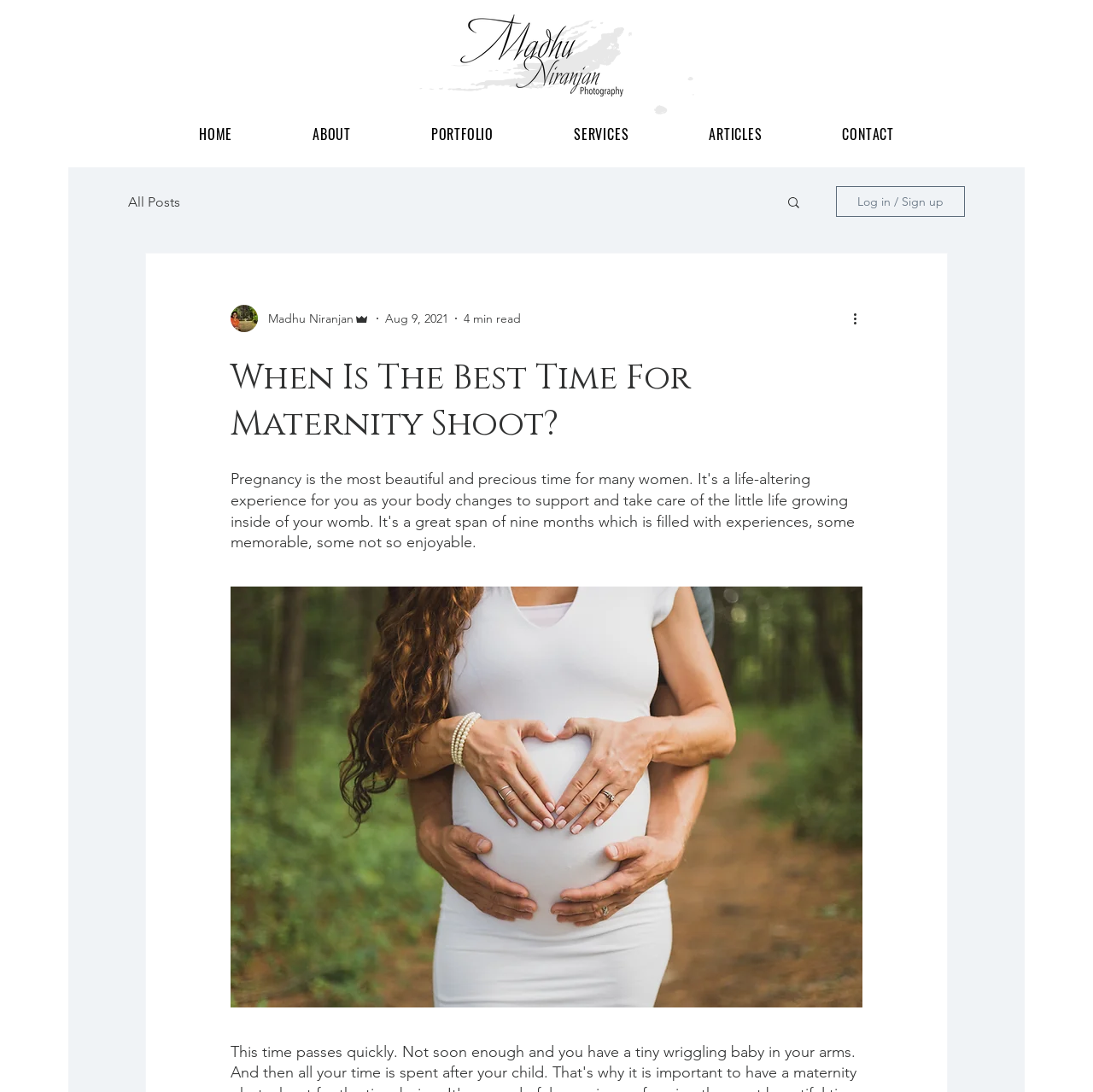Utilize the details in the image to thoroughly answer the following question: How many navigation menus are present?

I counted the number of navigation menus by looking at the elements with the type 'navigation'. There are two navigation menus, one with the description 'Site' and another with the description 'blog'.